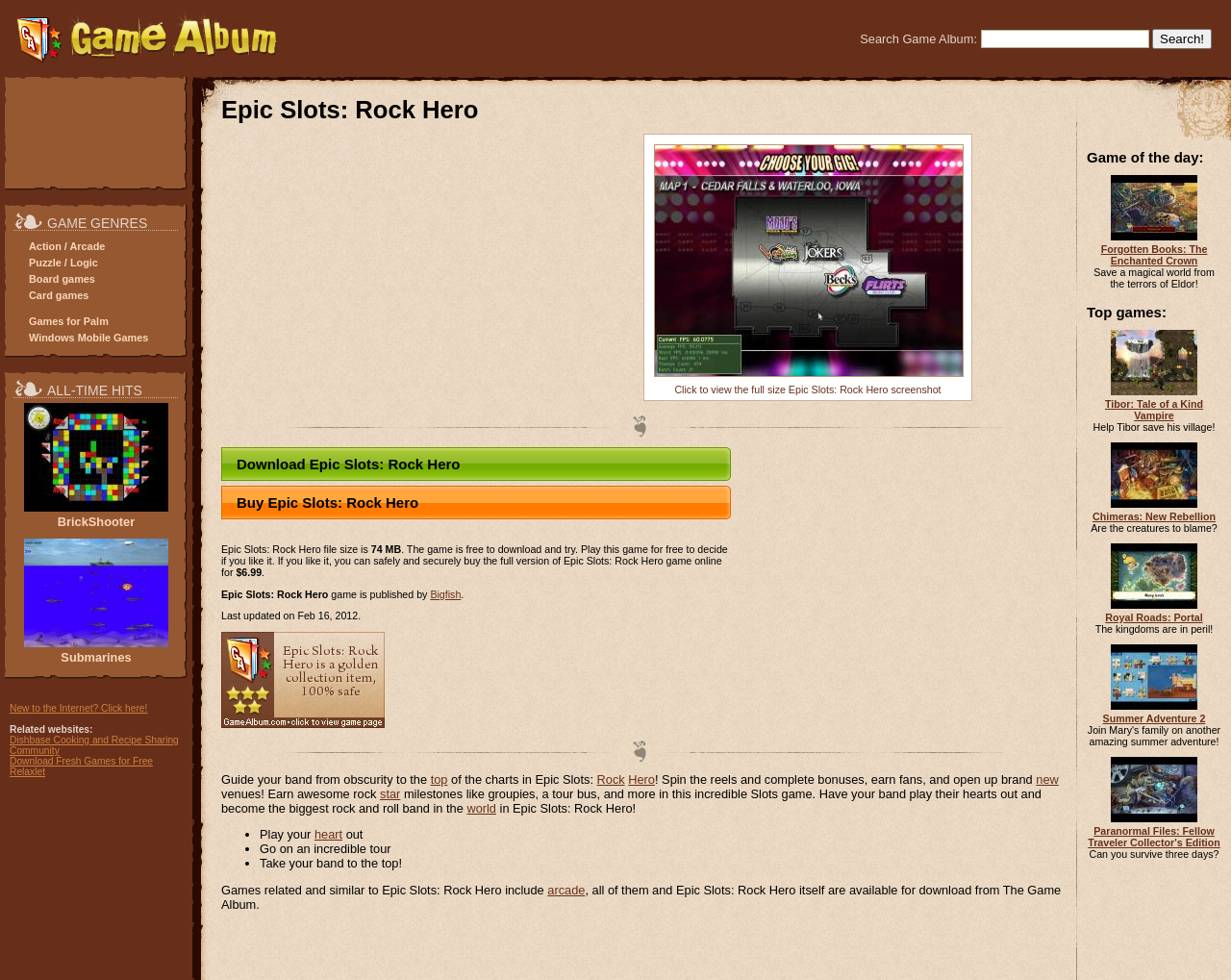Please indicate the bounding box coordinates of the element's region to be clicked to achieve the instruction: "Play BrickShooter". Provide the coordinates as four float numbers between 0 and 1, i.e., [left, top, right, bottom].

[0.047, 0.525, 0.11, 0.54]